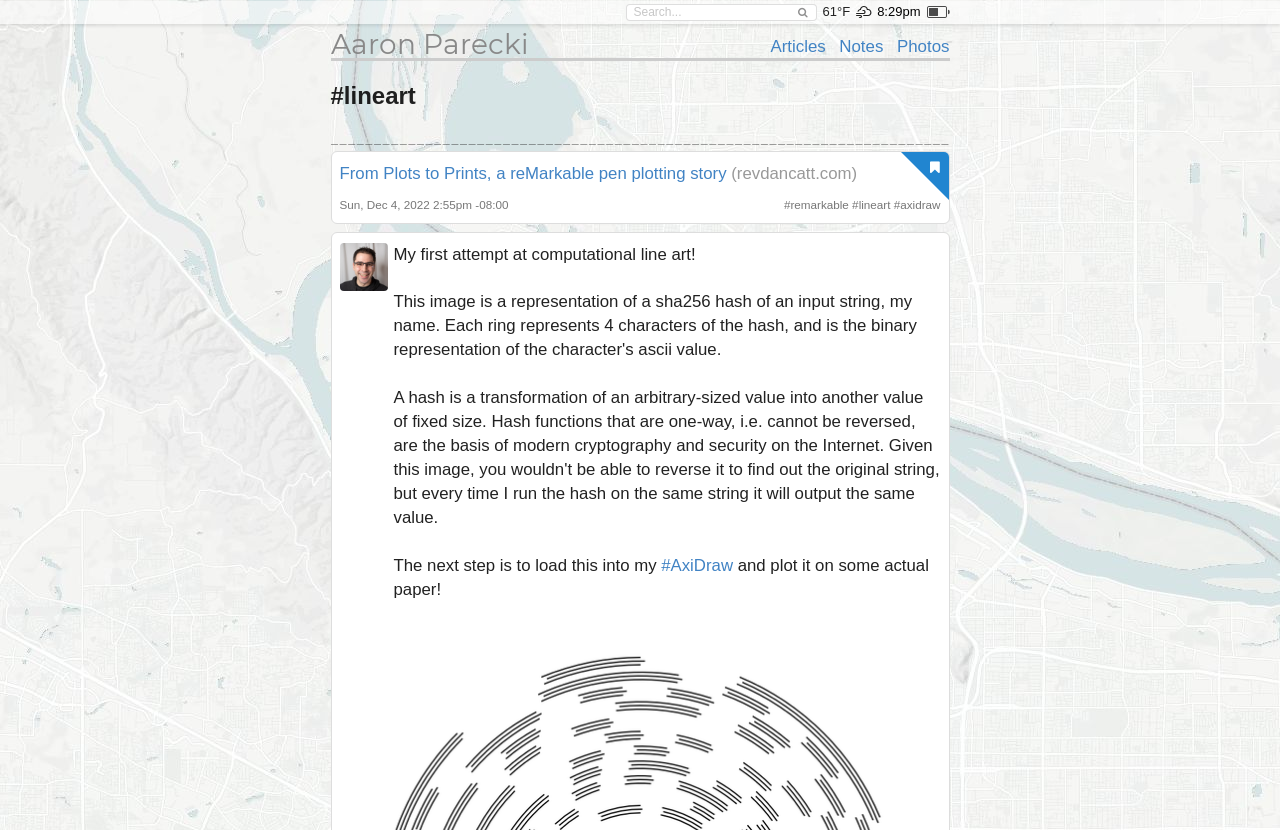Answer the question using only a single word or phrase: 
What is the date of the article?

Sun, Dec 4, 2022